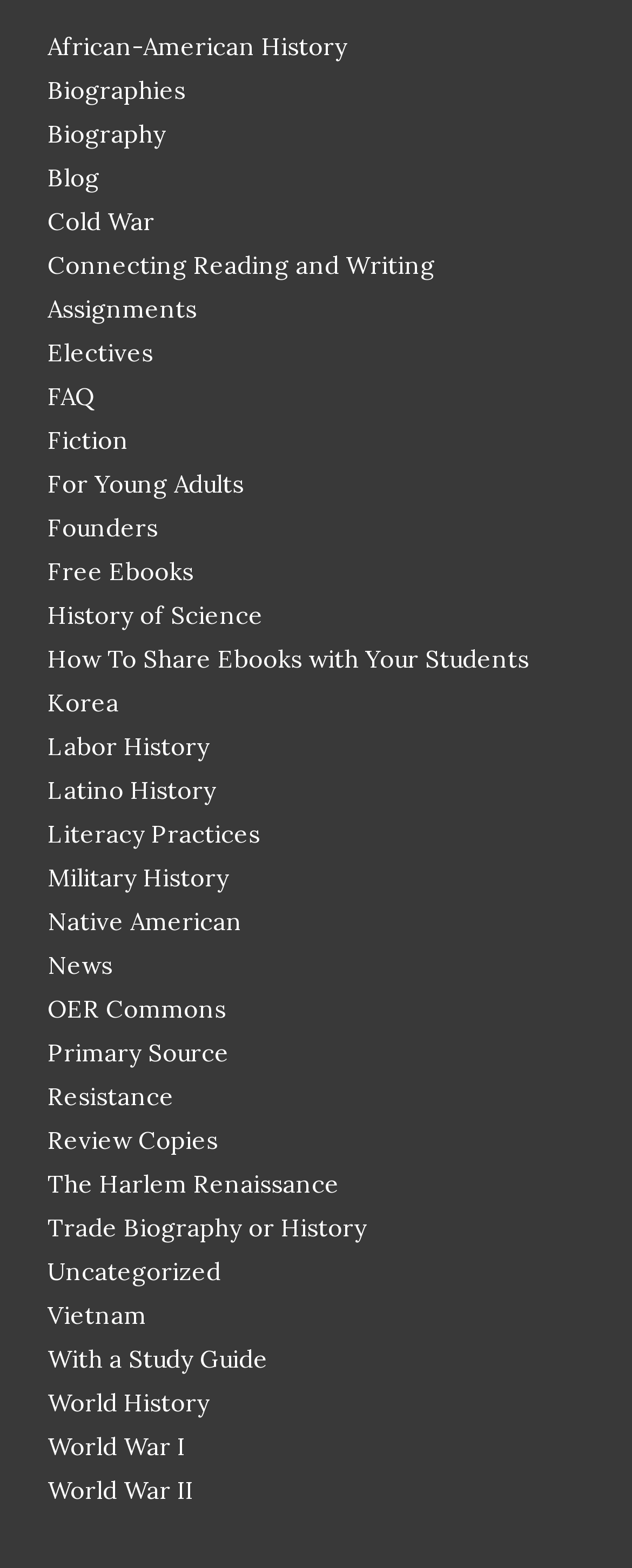Please provide a detailed answer to the question below based on the screenshot: 
What is the main topic of the 'Founders' link?

The 'Founders' link is likely related to the history of the founders of a particular country, organization, or movement, given the context of the other links on the webpage, which are primarily historical in nature.